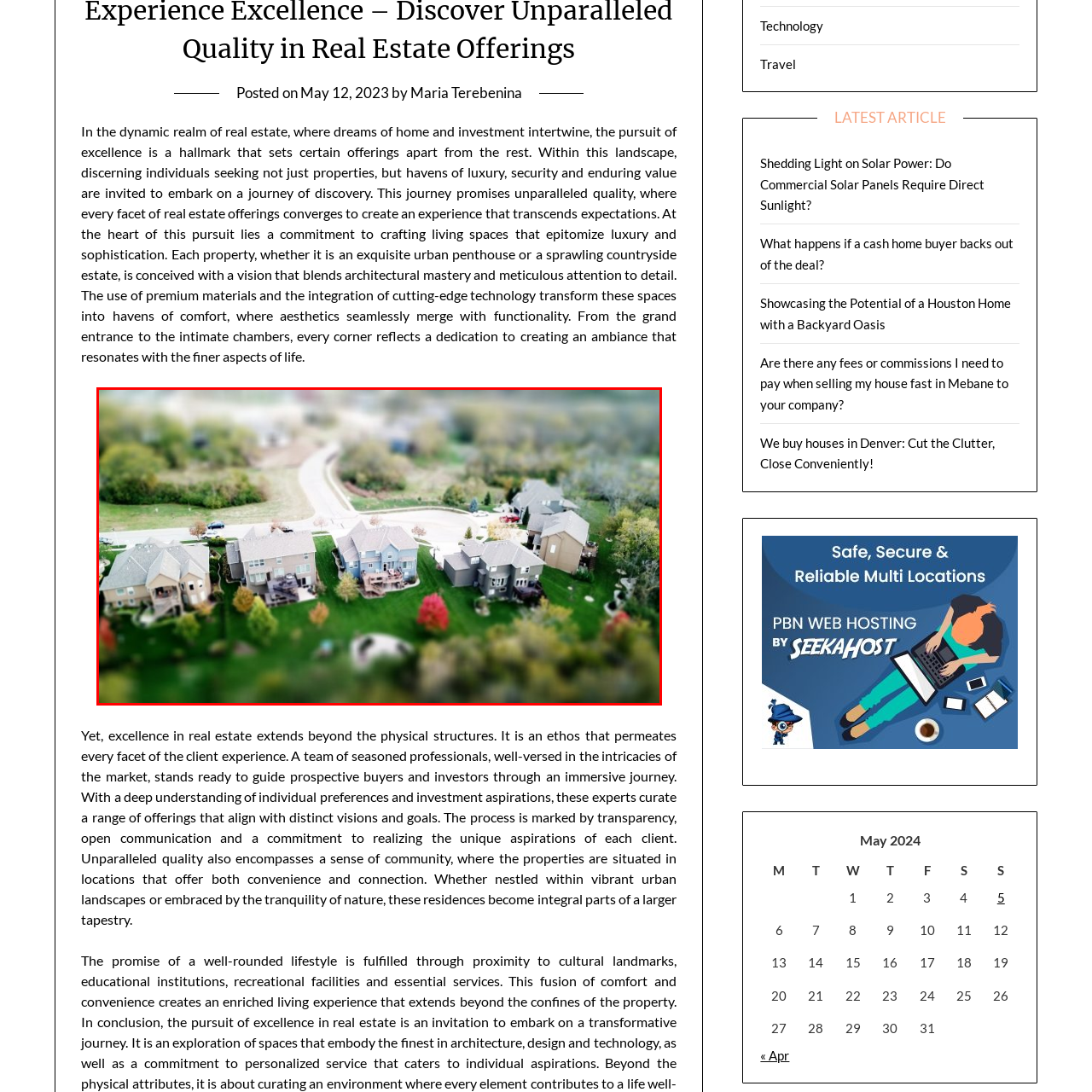Focus on the highlighted area in red, What type of road is shown in the image? Answer using a single word or phrase.

Winding road